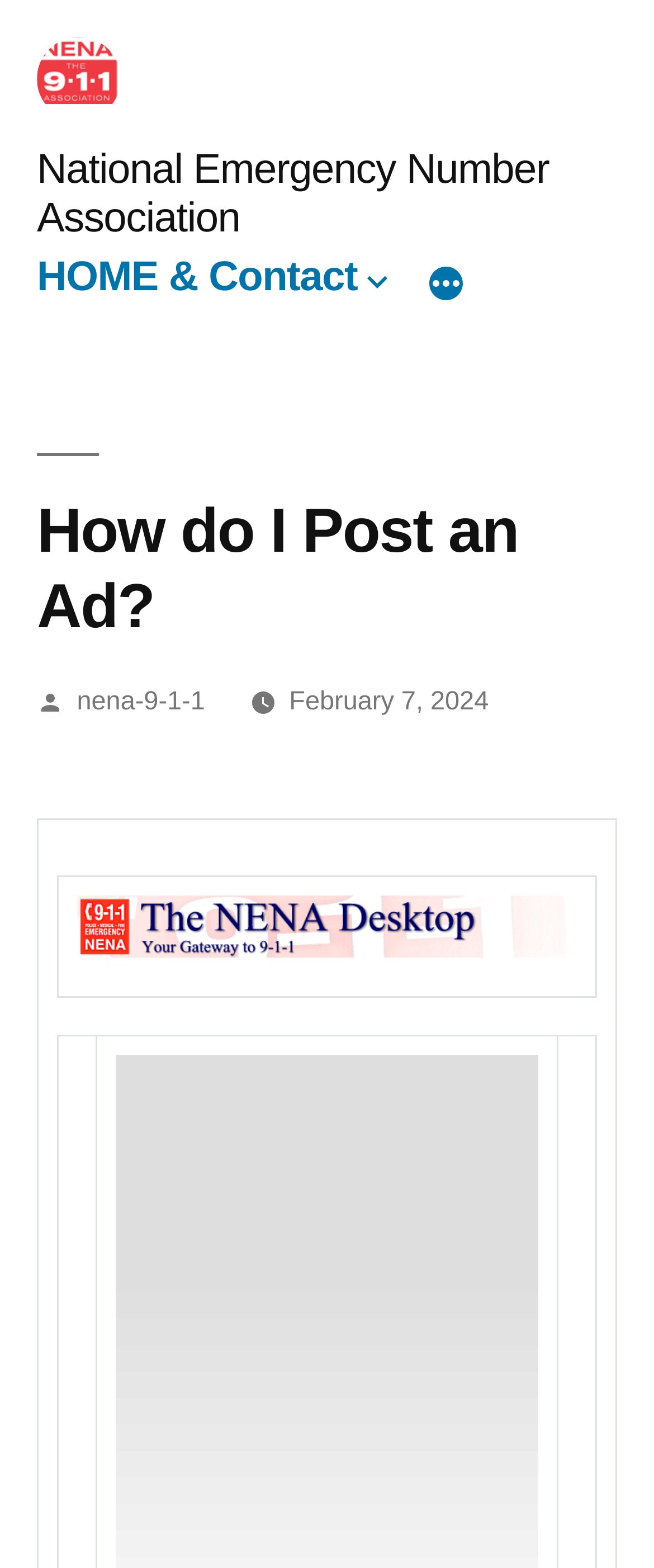Please identify the webpage's heading and generate its text content.

How do I Post an Ad?